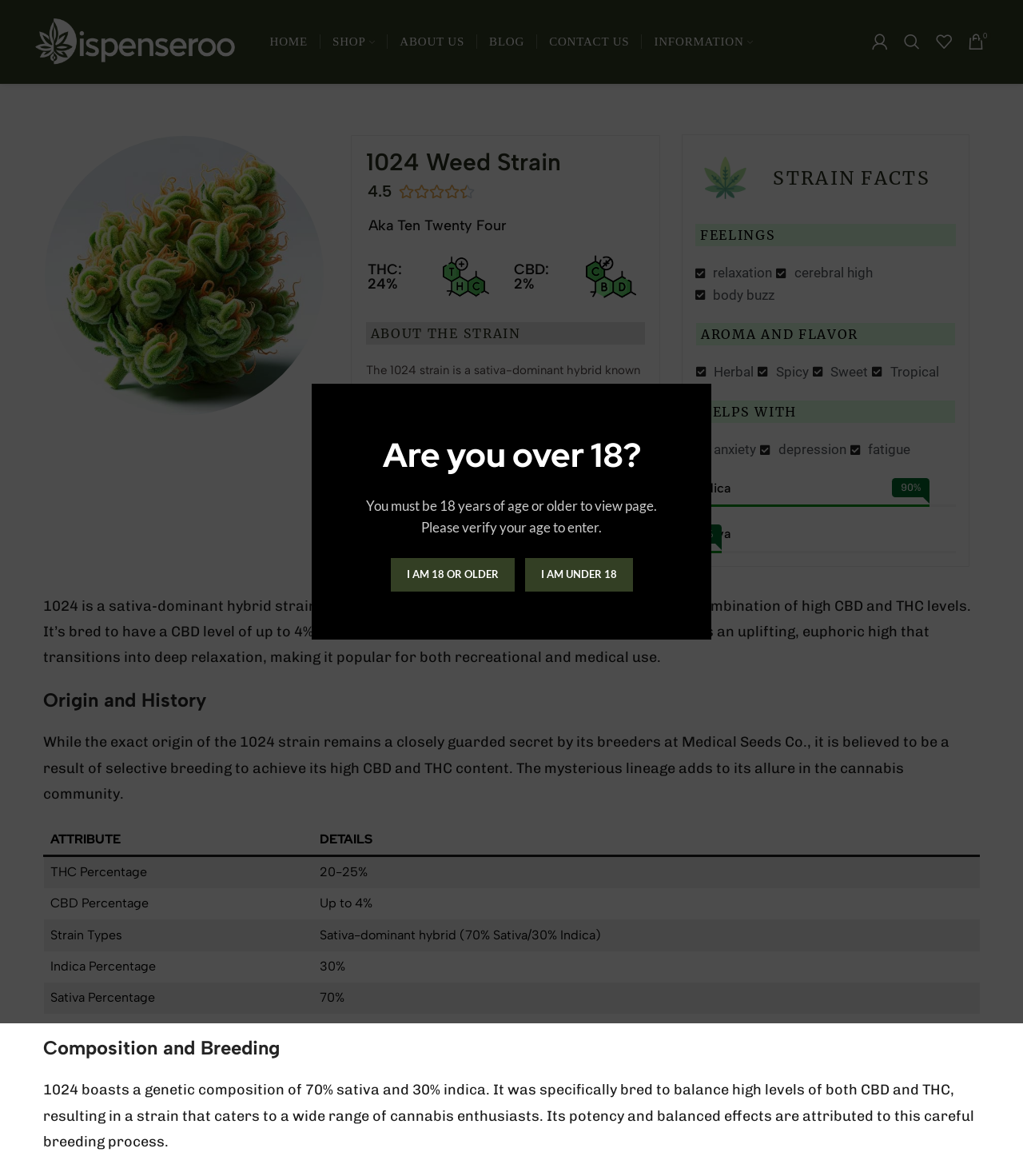Please specify the bounding box coordinates for the clickable region that will help you carry out the instruction: "View Dispenseroo".

[0.034, 0.027, 0.23, 0.041]